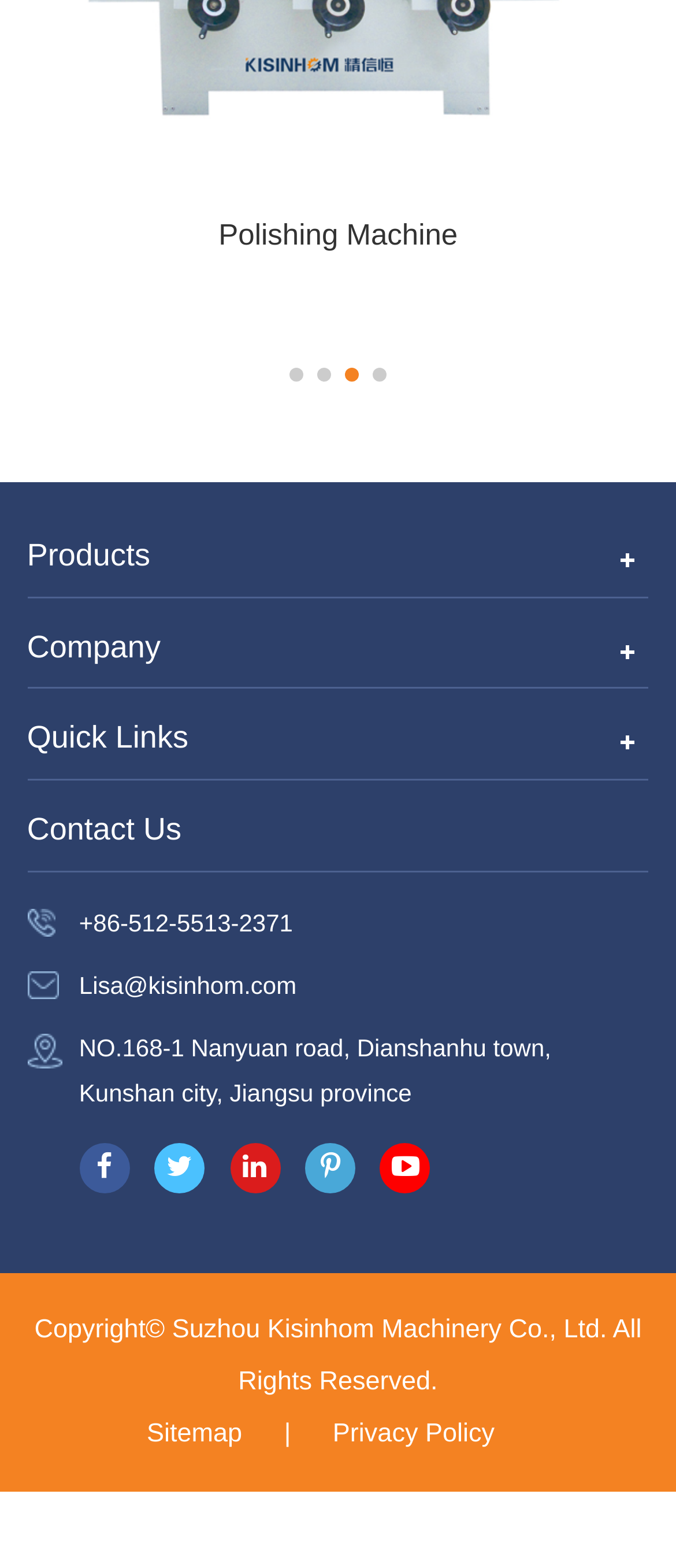Find the bounding box coordinates of the clickable area that will achieve the following instruction: "Visit Sitemap".

[0.217, 0.905, 0.358, 0.923]